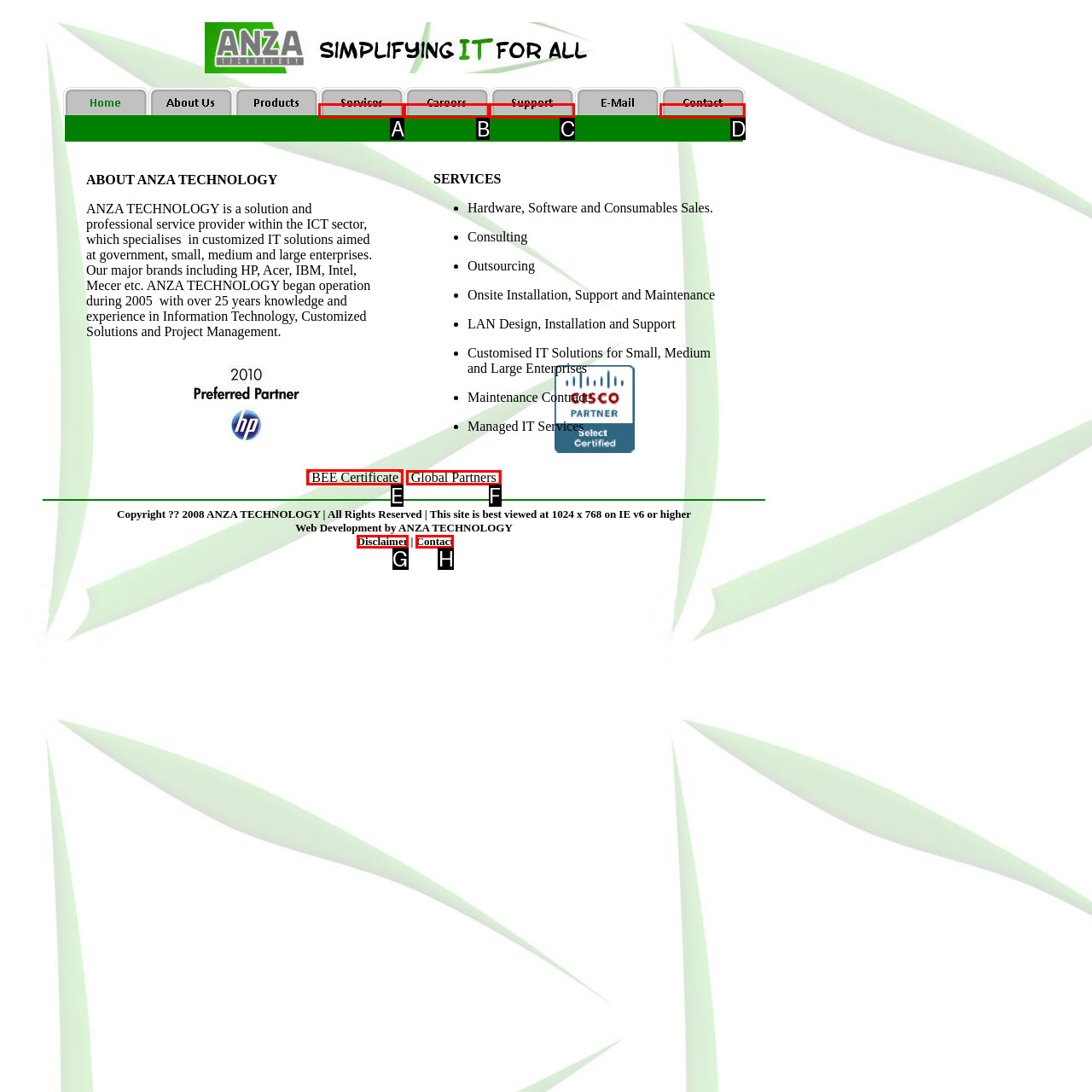Look at the highlighted elements in the screenshot and tell me which letter corresponds to the task: Check out the 'Categories'.

None